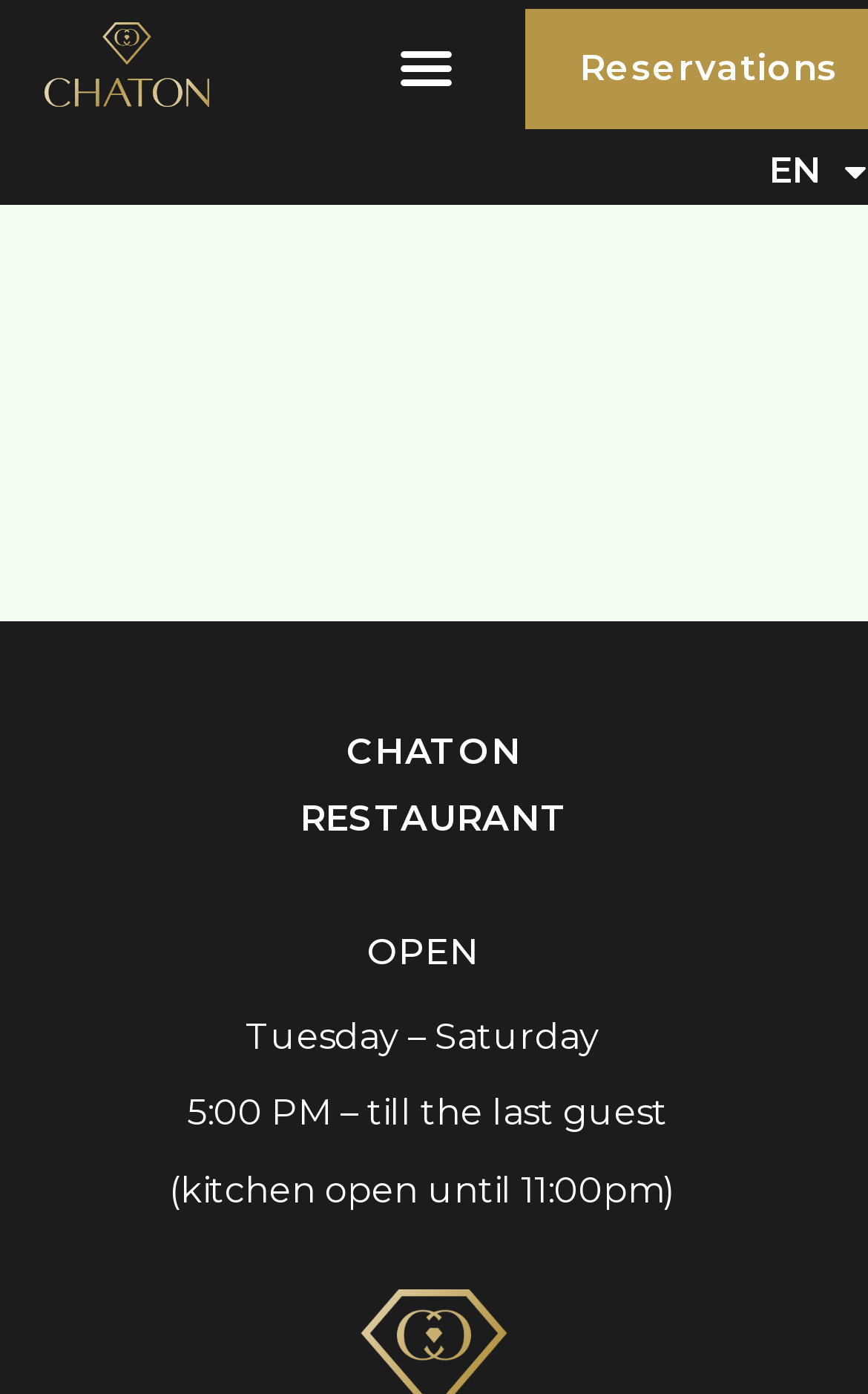Please find the bounding box coordinates in the format (top-left x, top-left y, bottom-right x, bottom-right y) for the given element description. Ensure the coordinates are floating point numbers between 0 and 1. Description: EN

[0.859, 0.098, 1.0, 0.147]